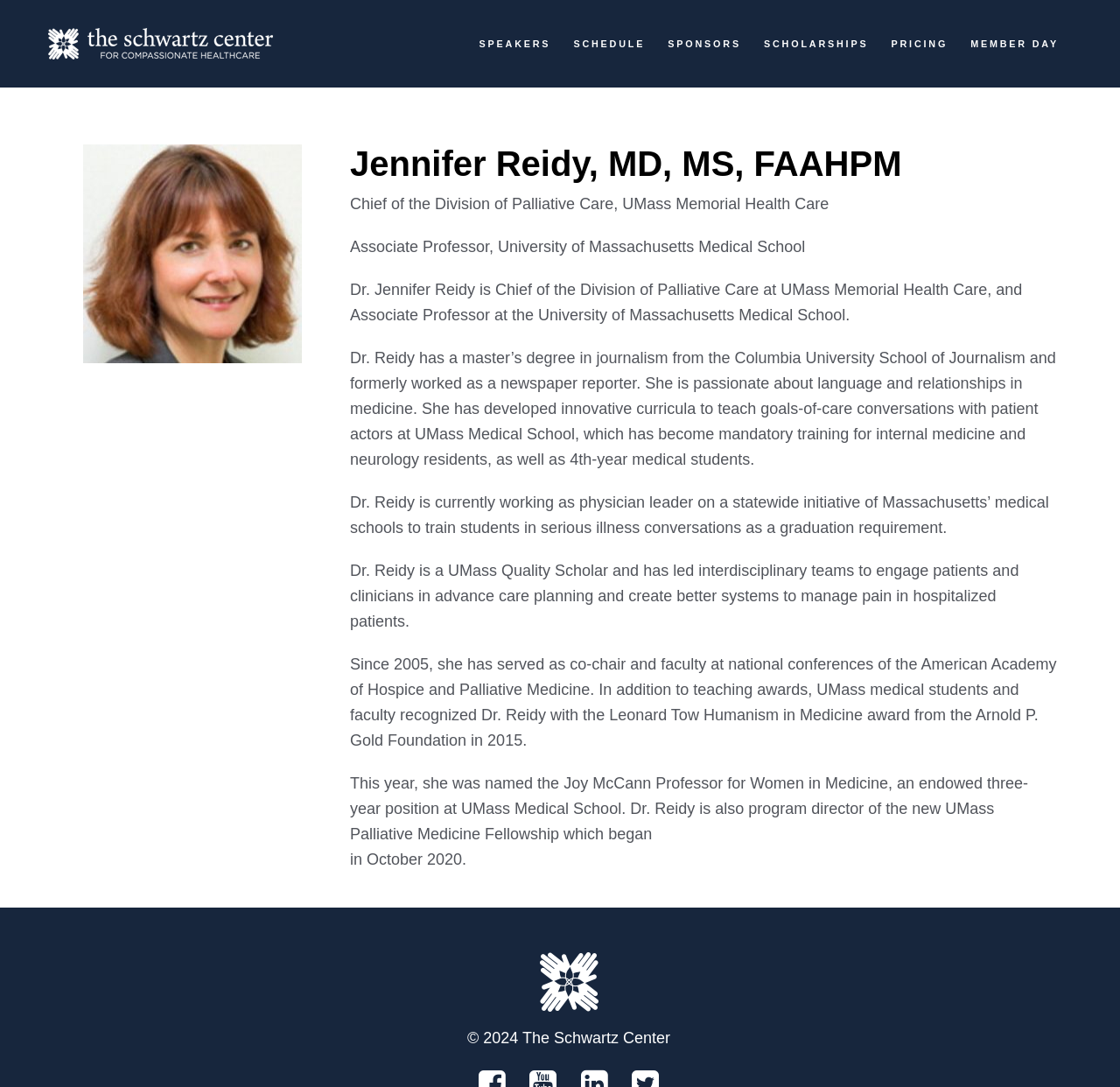Provide the bounding box coordinates of the HTML element described by the text: "Member Day".

[0.867, 0.028, 0.945, 0.055]